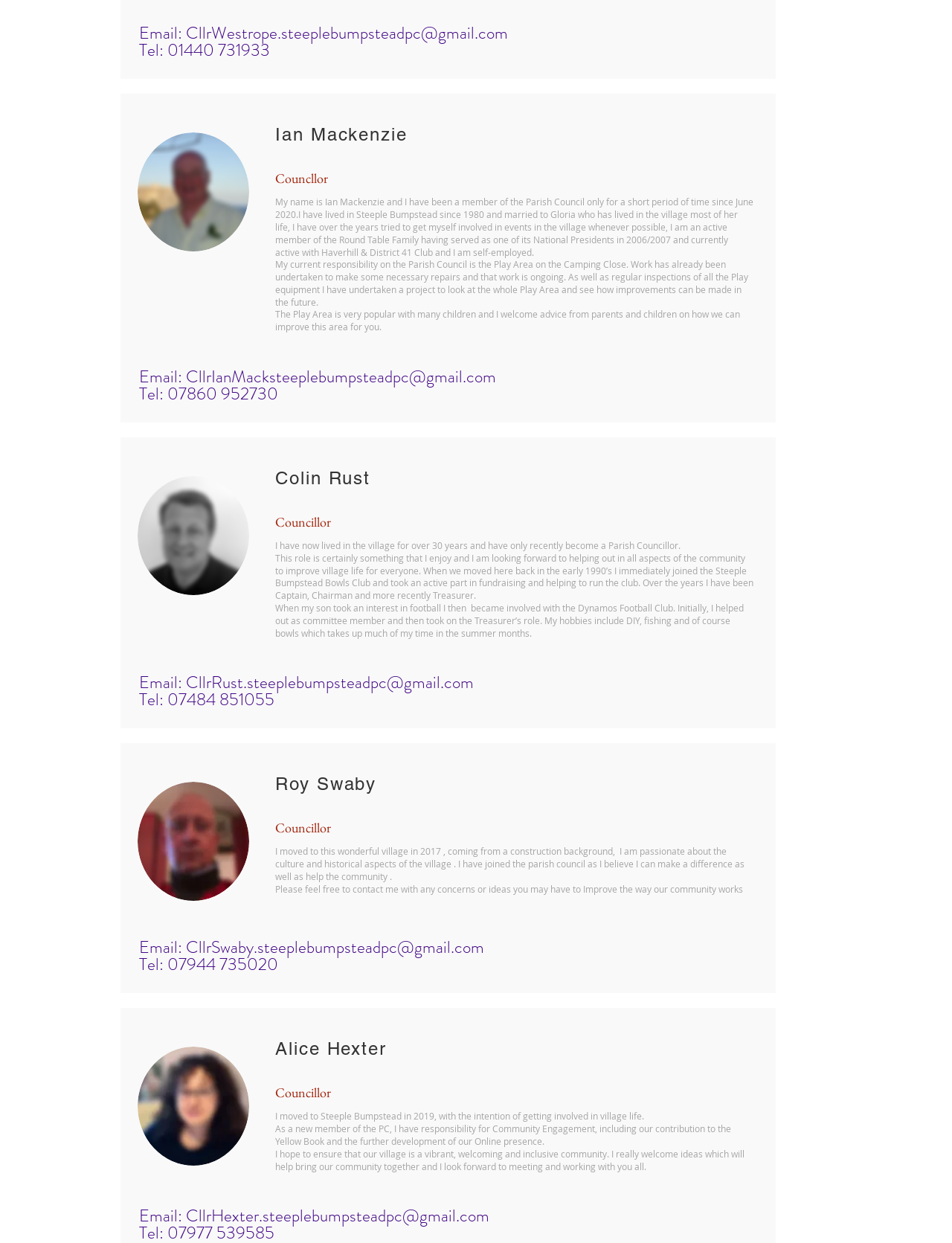Using the provided description CllrWestrope.steeplebumpsteadpc@gmail.com, find the bounding box coordinates for the UI element. Provide the coordinates in (top-left x, top-left y, bottom-right x, bottom-right y) format, ensuring all values are between 0 and 1.

[0.195, 0.017, 0.534, 0.037]